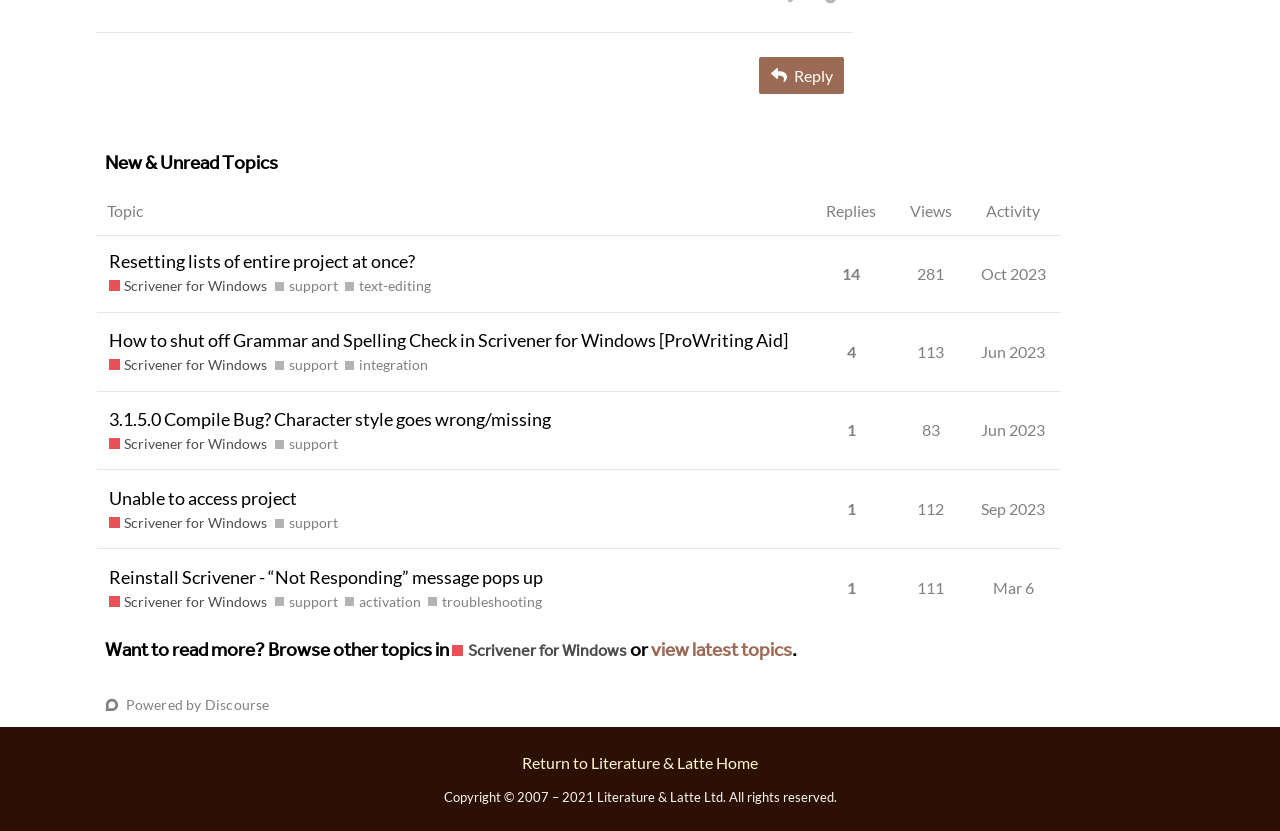Provide the bounding box coordinates of the HTML element described as: "Scrivener for Windows". The bounding box coordinates should be four float numbers between 0 and 1, i.e., [left, top, right, bottom].

[0.085, 0.712, 0.209, 0.737]